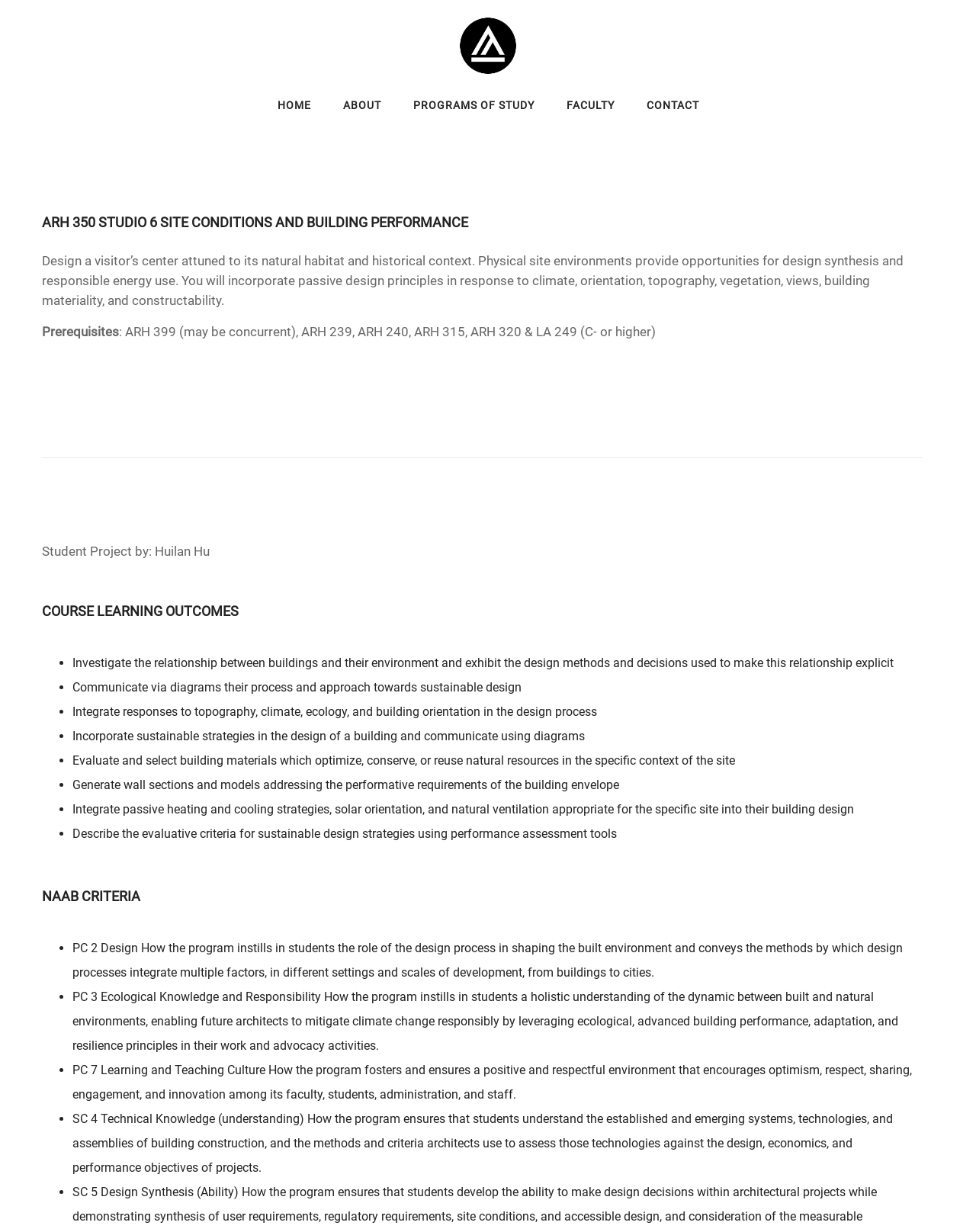Please specify the bounding box coordinates in the format (top-left x, top-left y, bottom-right x, bottom-right y), with values ranging from 0 to 1. Identify the bounding box for the UI component described as follows: Faculty

[0.58, 0.08, 0.629, 0.09]